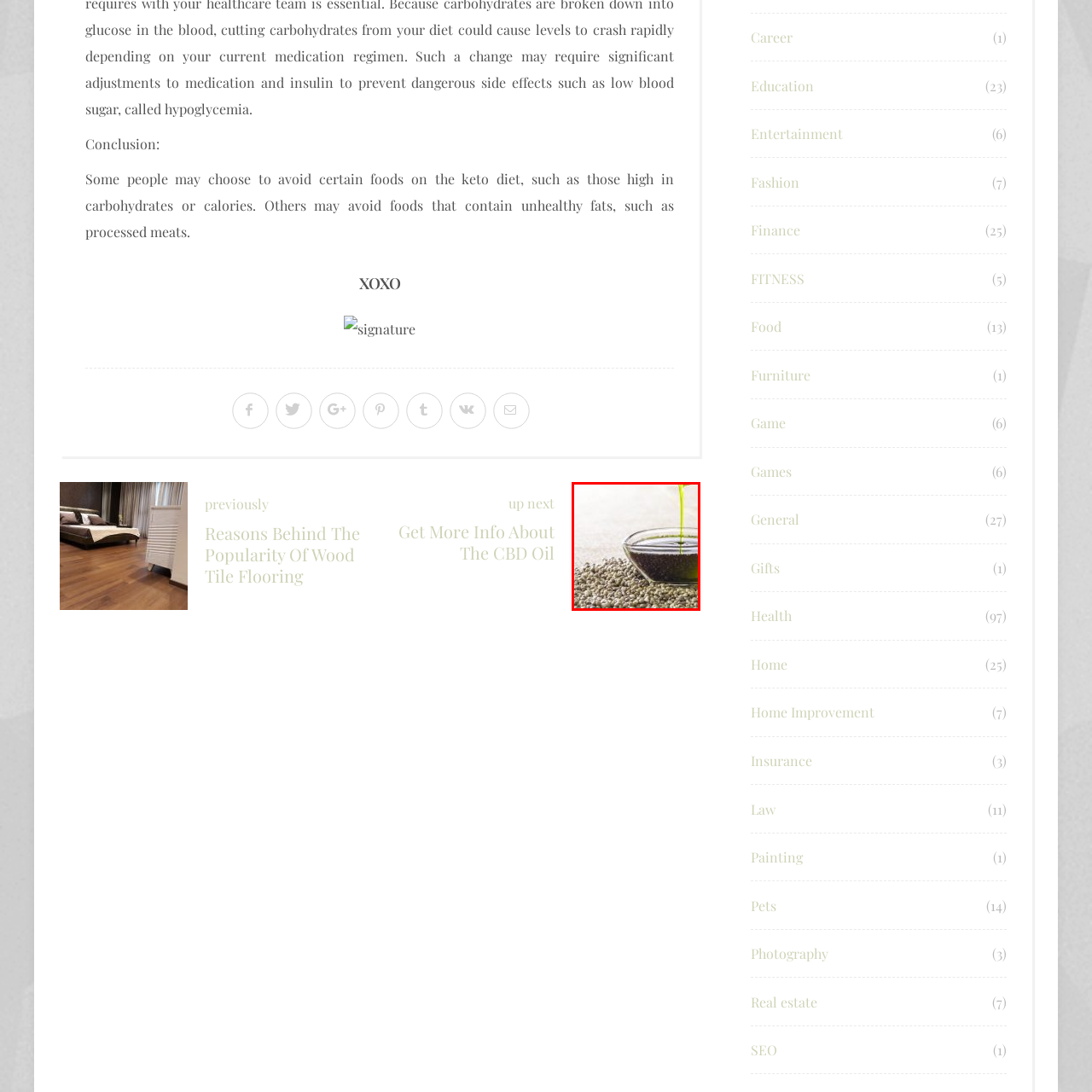Draft a detailed caption for the image located inside the red outline.

This image showcases a clear glass bowl filled with a vibrant green oil, typically associated with hemp or CBD oil. The oil is being poured, creating a visually appealing stream that suggests freshness and quality. Surrounding the bowl are scattered hemp seeds, which enhance the natural and earthy aesthetic of the composition. This setting underscores the potential health benefits associated with CBD oil, drawing attention to its popularity in wellness and nutrition contexts. The overall presentation reflects a modern approach to healthy living and dietary choices, inviting viewers to explore the uses and advantages of such oils in their diets.